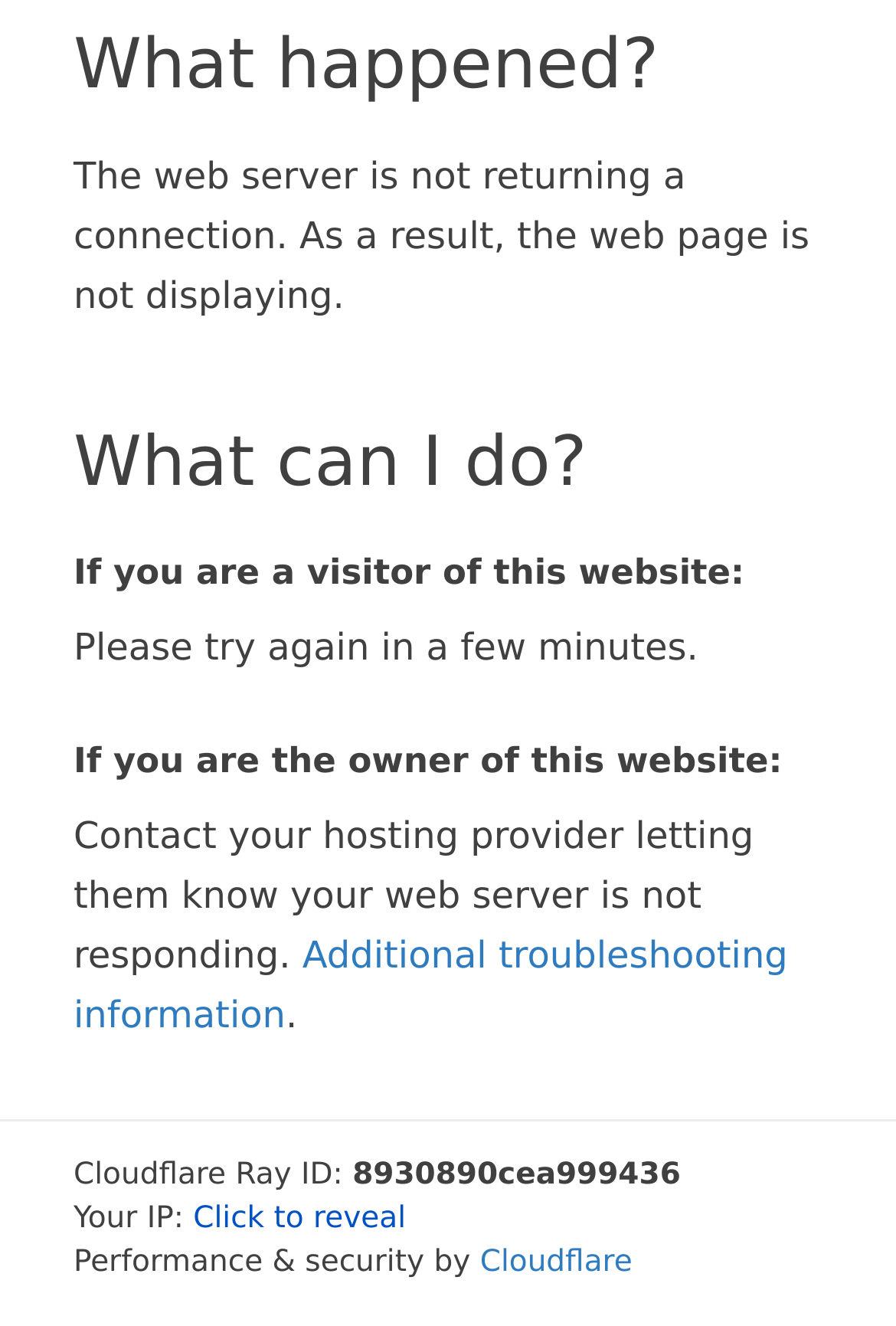Based on the element description: "Additional troubleshooting information", identify the bounding box coordinates for this UI element. The coordinates must be four float numbers between 0 and 1, listed as [left, top, right, bottom].

[0.082, 0.704, 0.879, 0.782]